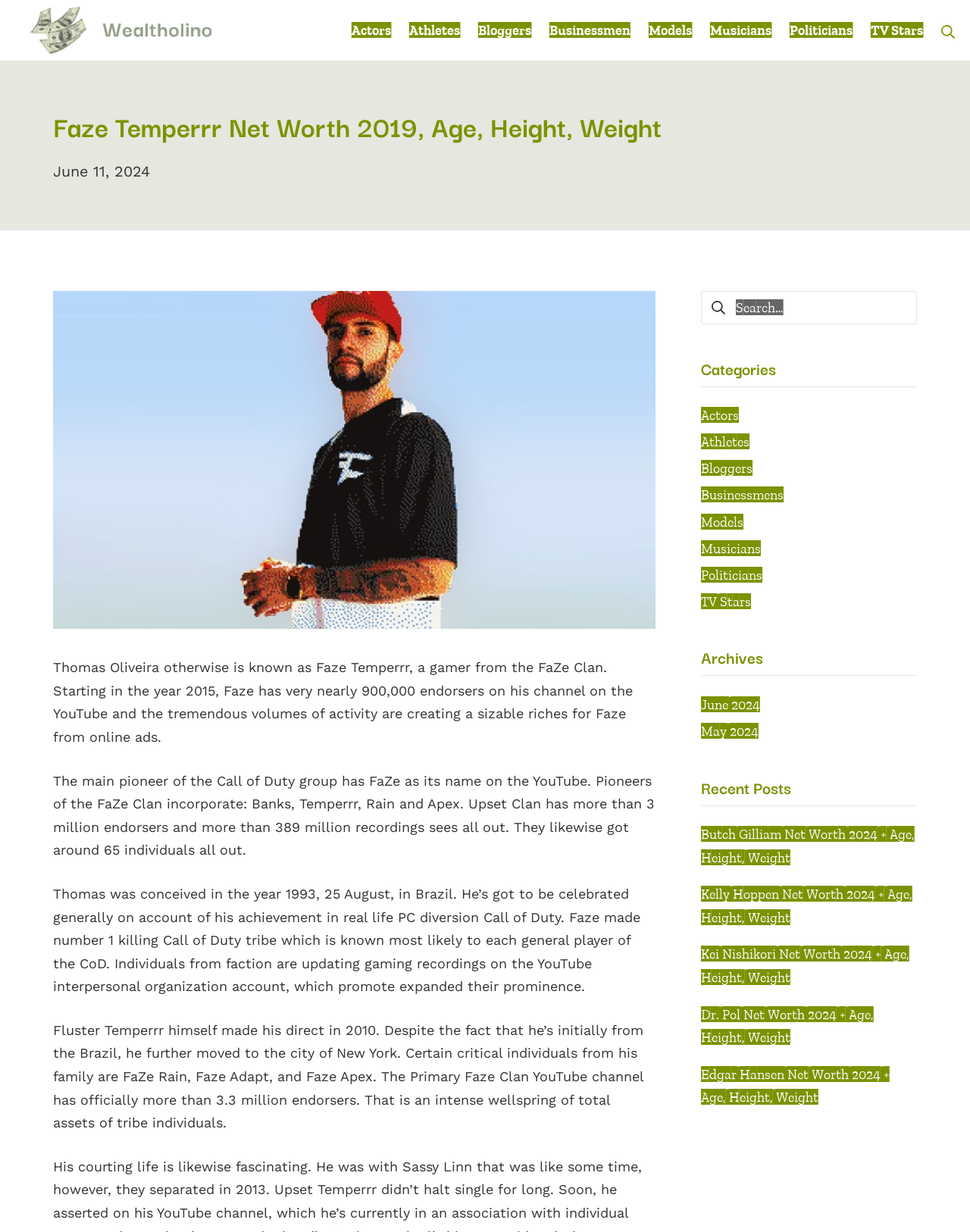Please mark the bounding box coordinates of the area that should be clicked to carry out the instruction: "Read the recent post about Butch Gilliam".

[0.723, 0.67, 0.943, 0.703]